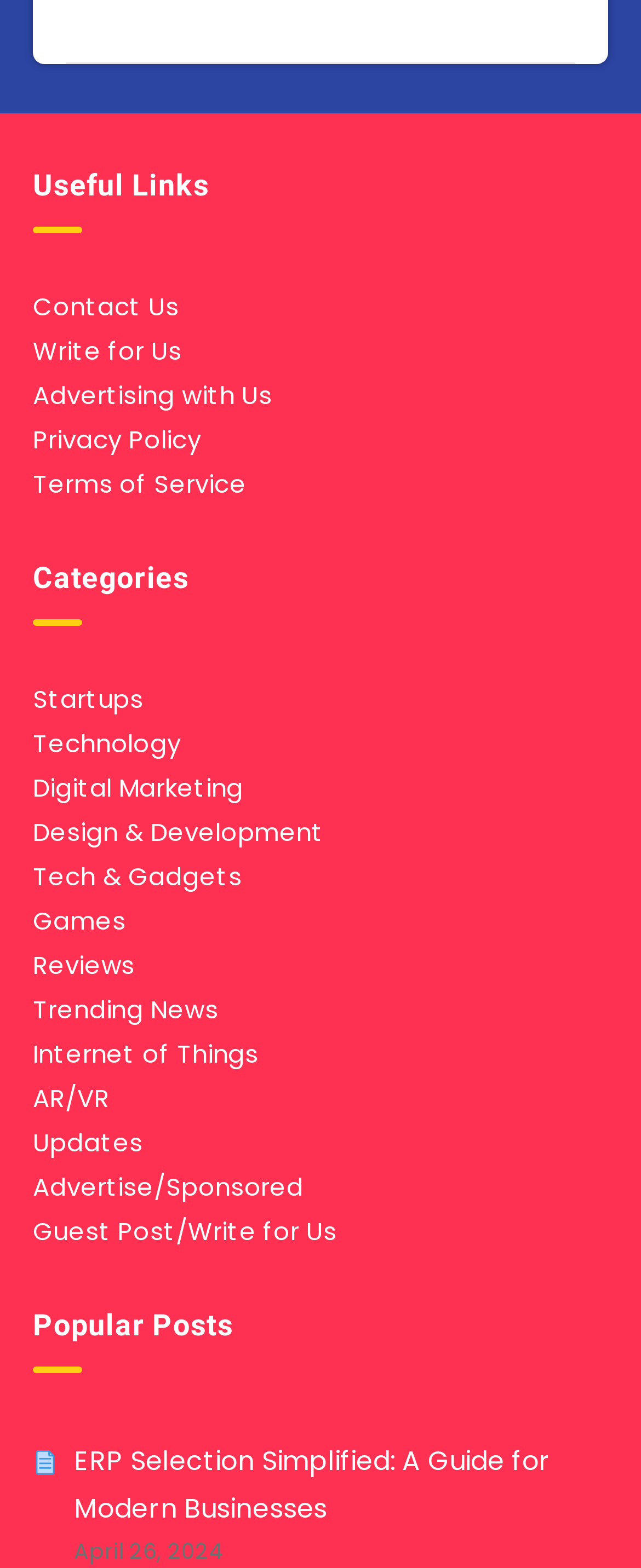Could you indicate the bounding box coordinates of the region to click in order to complete this instruction: "Learn about Digital Marketing".

[0.051, 0.491, 0.38, 0.515]